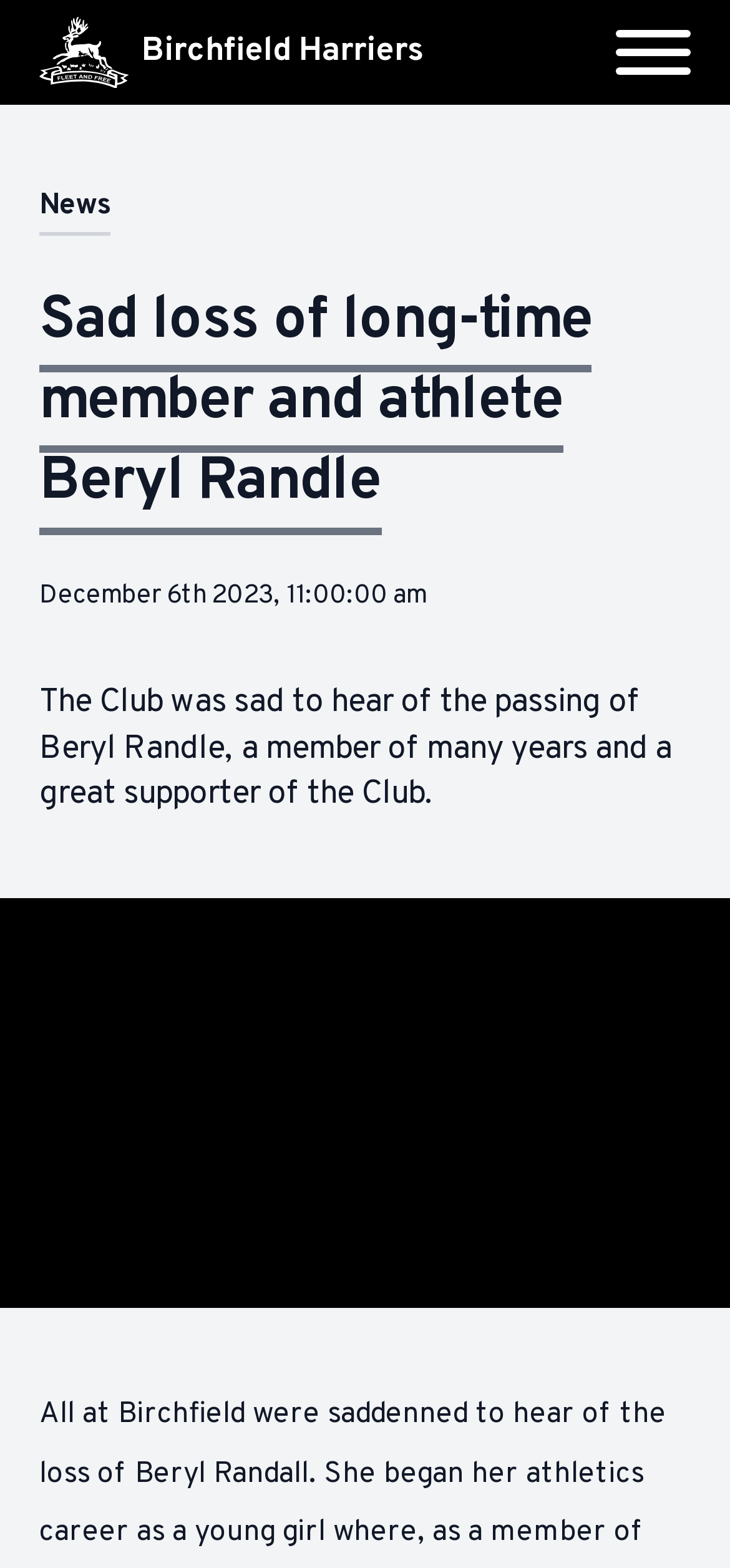Please provide a detailed answer to the question below based on the screenshot: 
What is the date of the news?

I found the date of the news by looking at the static text 'December 6th 2023, 11:00:00 am' which is located below the heading 'Sad loss of long-time member and athlete Beryl Randle'.